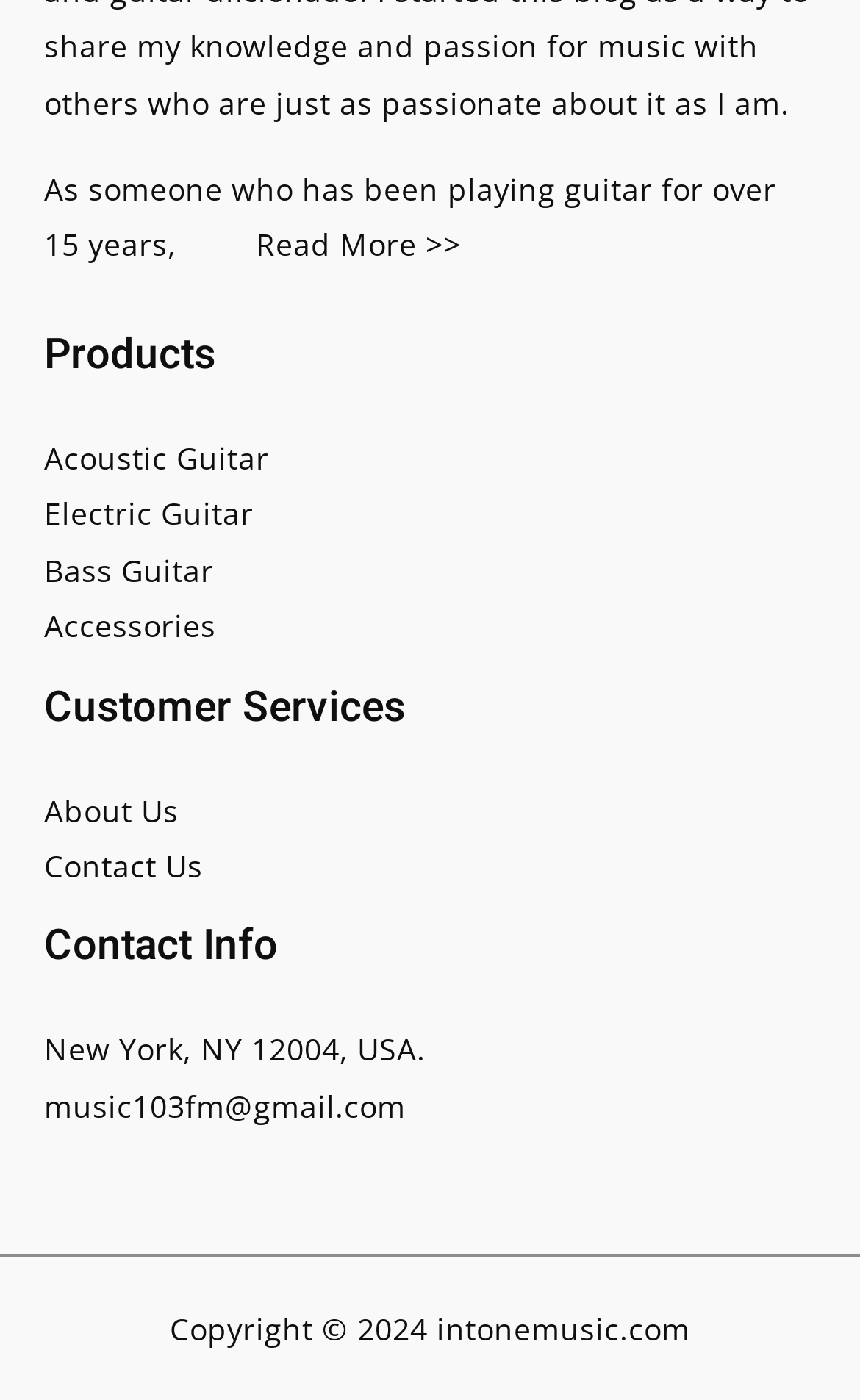From the webpage screenshot, identify the region described by Accessories. Provide the bounding box coordinates as (top-left x, top-left y, bottom-right x, bottom-right y), with each value being a floating point number between 0 and 1.

[0.051, 0.432, 0.251, 0.462]